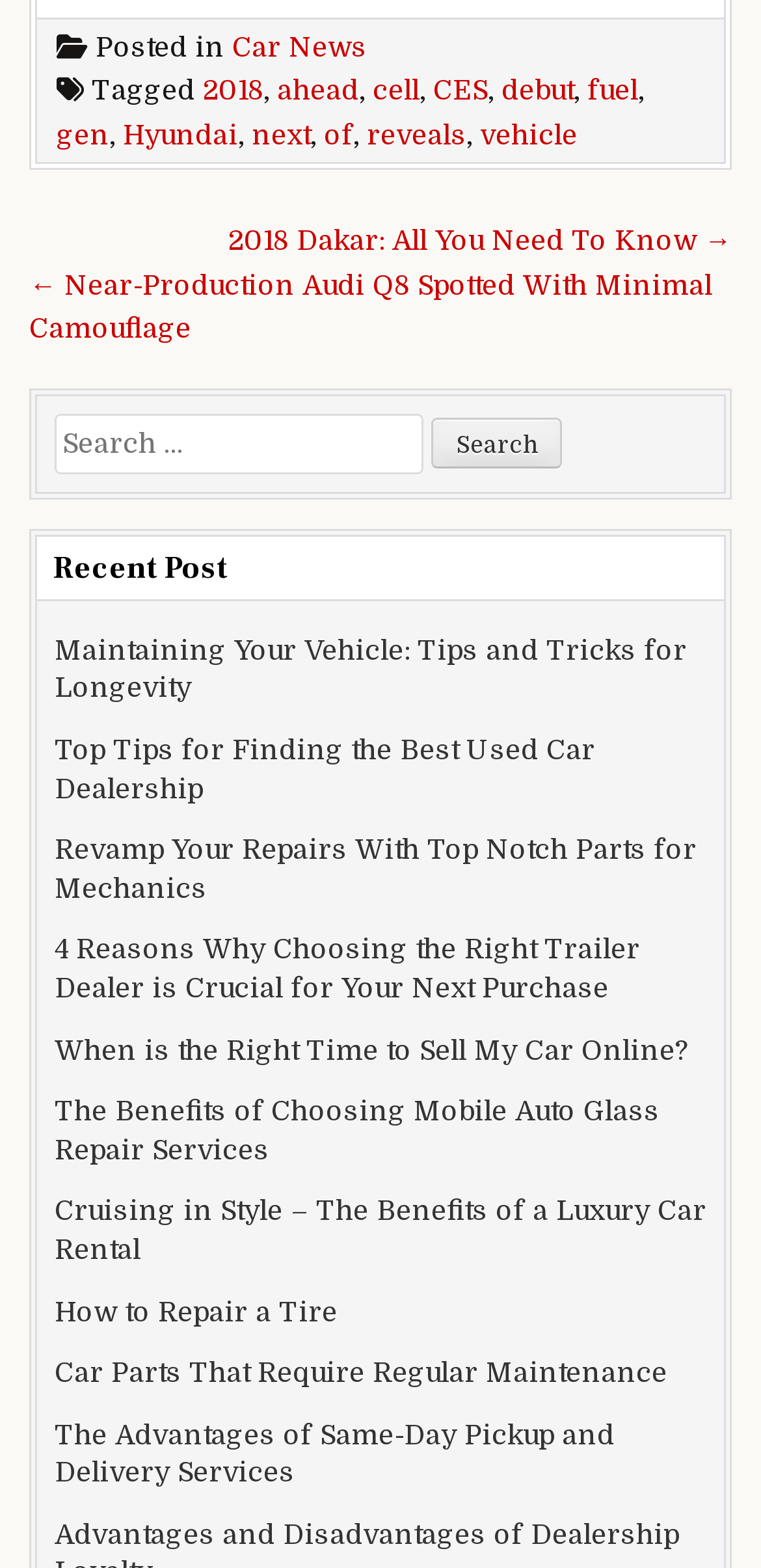Locate the bounding box coordinates of the item that should be clicked to fulfill the instruction: "Click on 'Car News'".

[0.305, 0.02, 0.482, 0.04]